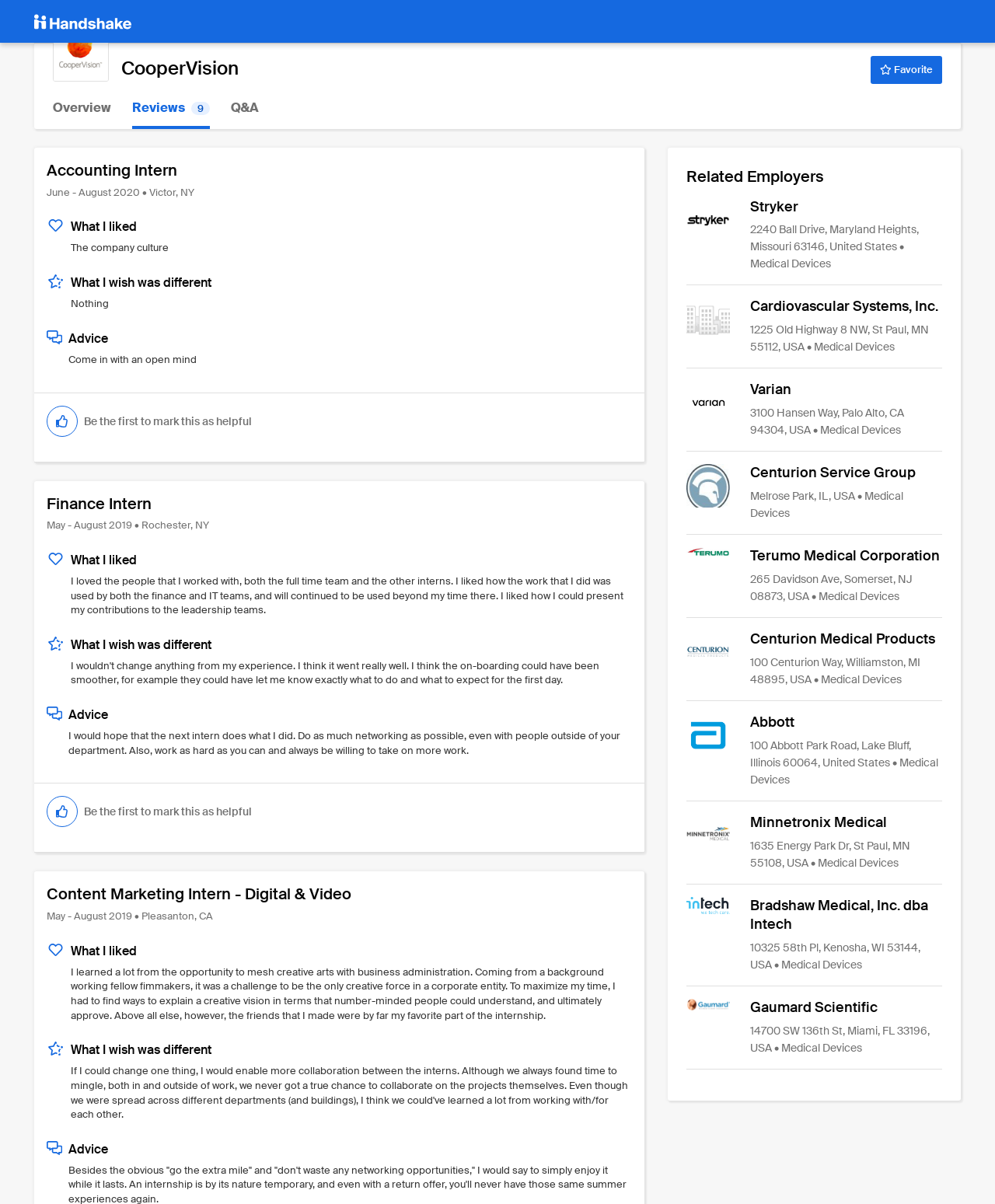Specify the bounding box coordinates of the area to click in order to follow the given instruction: "Click on the 'Q&A' link."

[0.232, 0.072, 0.26, 0.107]